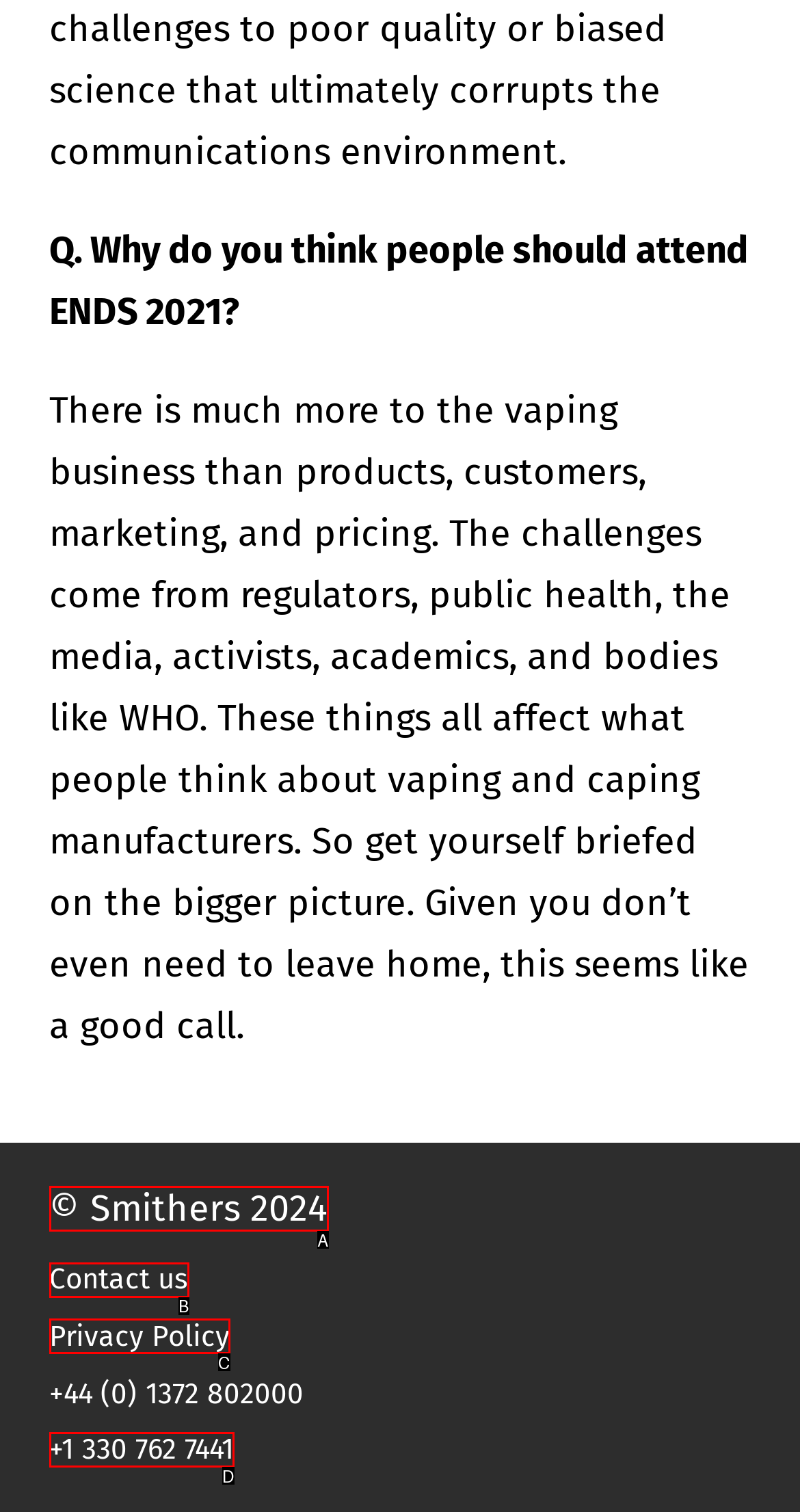Match the HTML element to the given description: Privacy Policy
Indicate the option by its letter.

C